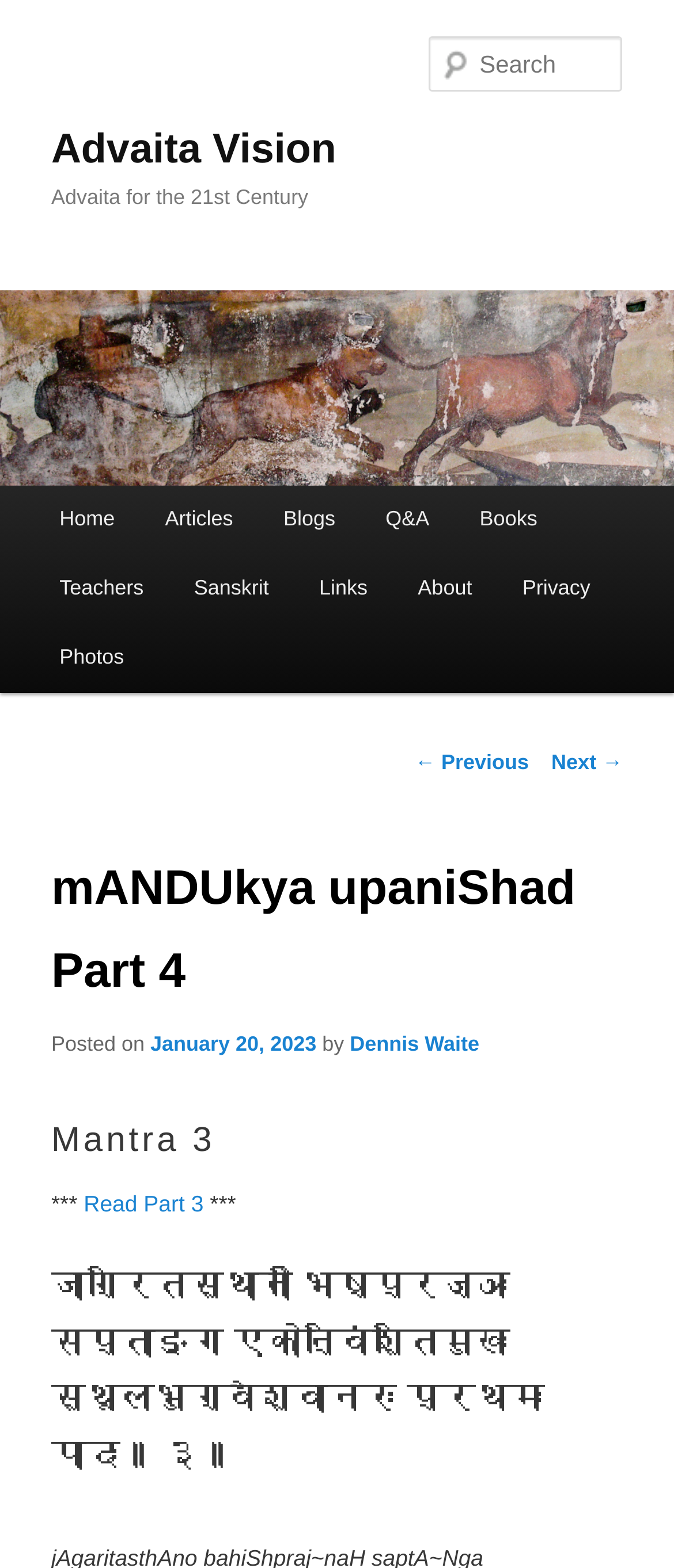Specify the bounding box coordinates of the element's region that should be clicked to achieve the following instruction: "Read Part 3". The bounding box coordinates consist of four float numbers between 0 and 1, in the format [left, top, right, bottom].

[0.124, 0.759, 0.302, 0.776]